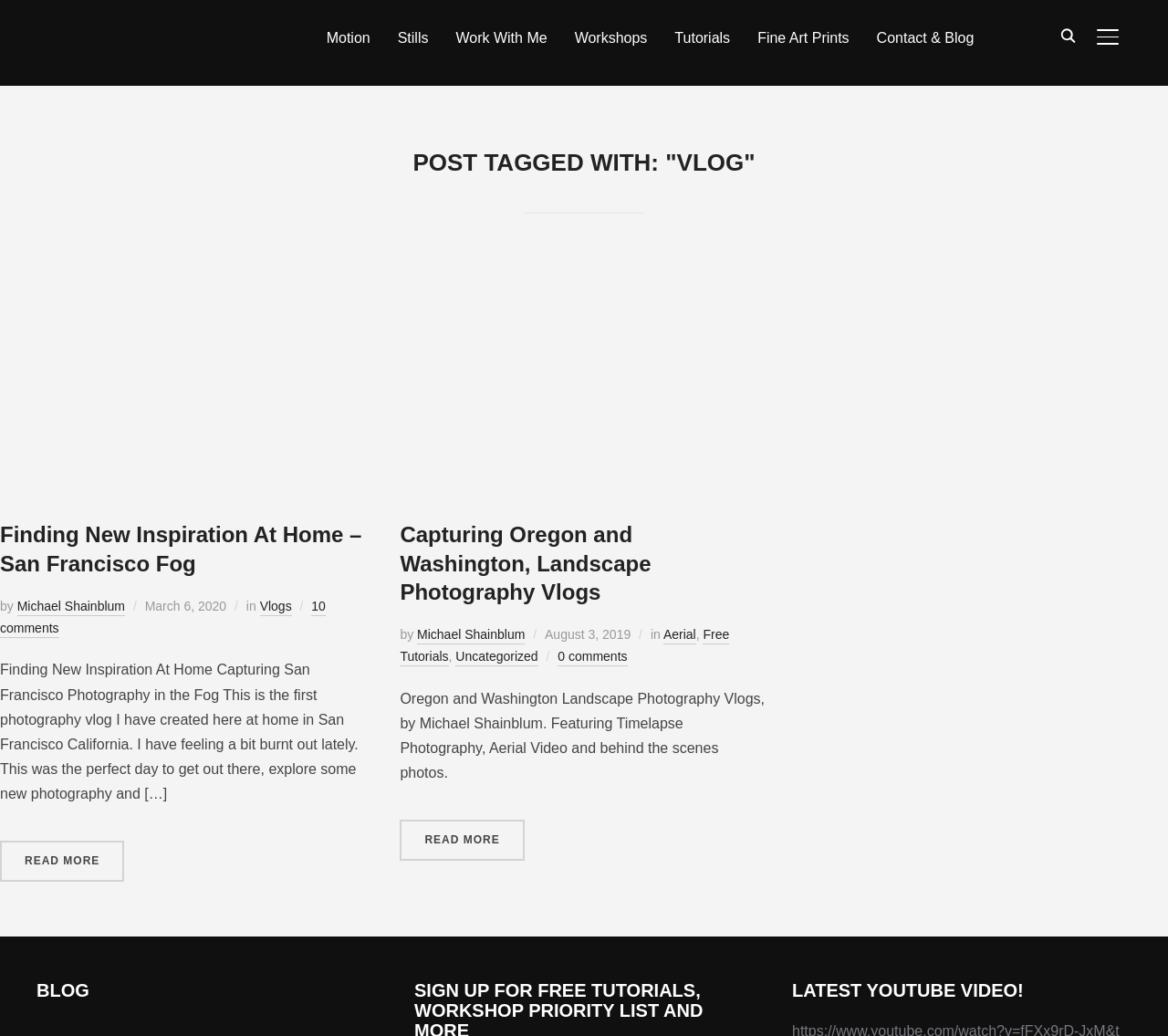How many comments does the second blog post have?
Please elaborate on the answer to the question with detailed information.

The second blog post has a link at the bottom with the text '0 comments', indicating that it has no comments.